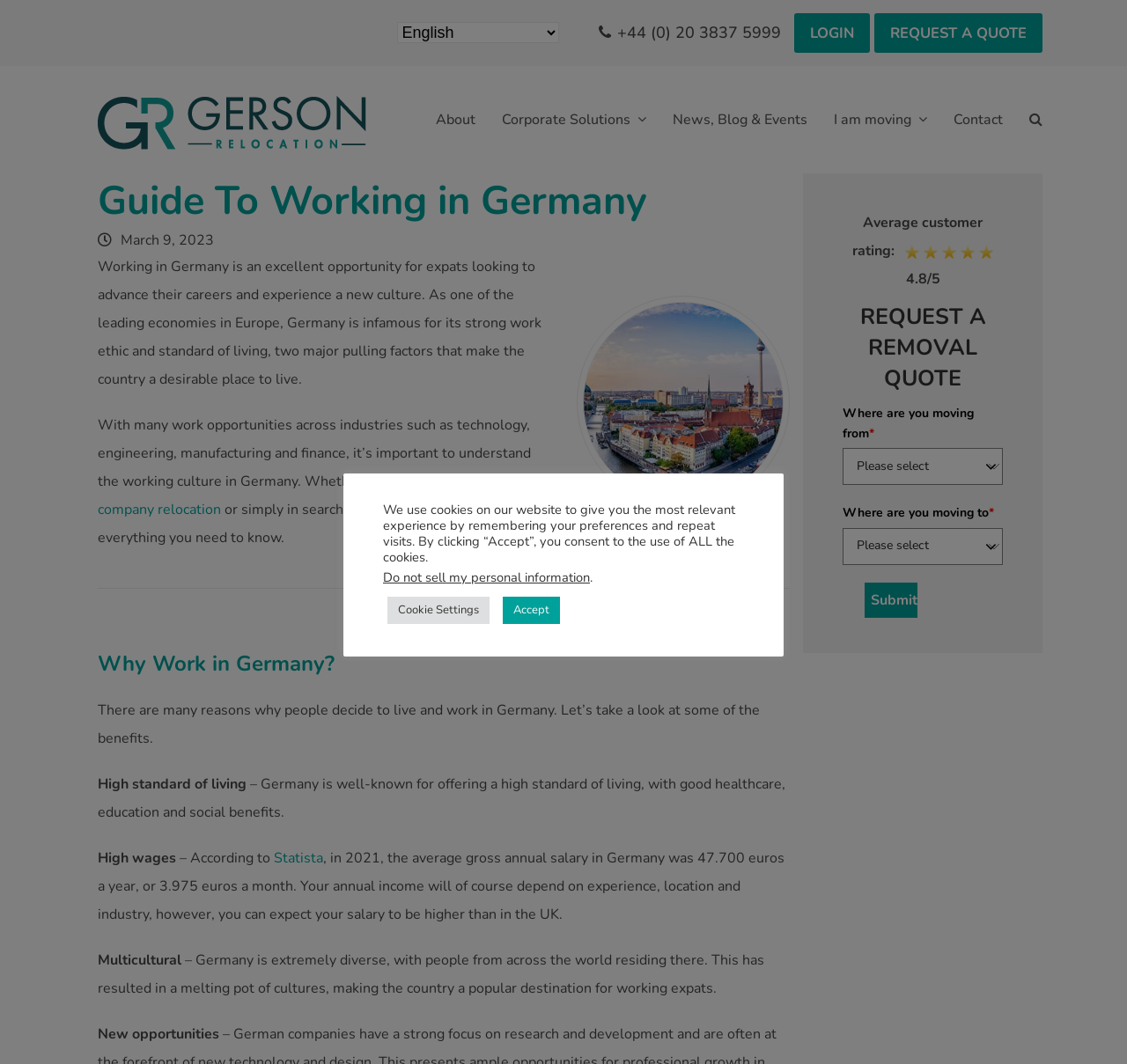Given the element description alt="Gerson Relocation", identify the bounding box coordinates for the UI element on the webpage screenshot. The format should be (top-left x, top-left y, bottom-right x, bottom-right y), with values between 0 and 1.

[0.075, 0.103, 0.338, 0.121]